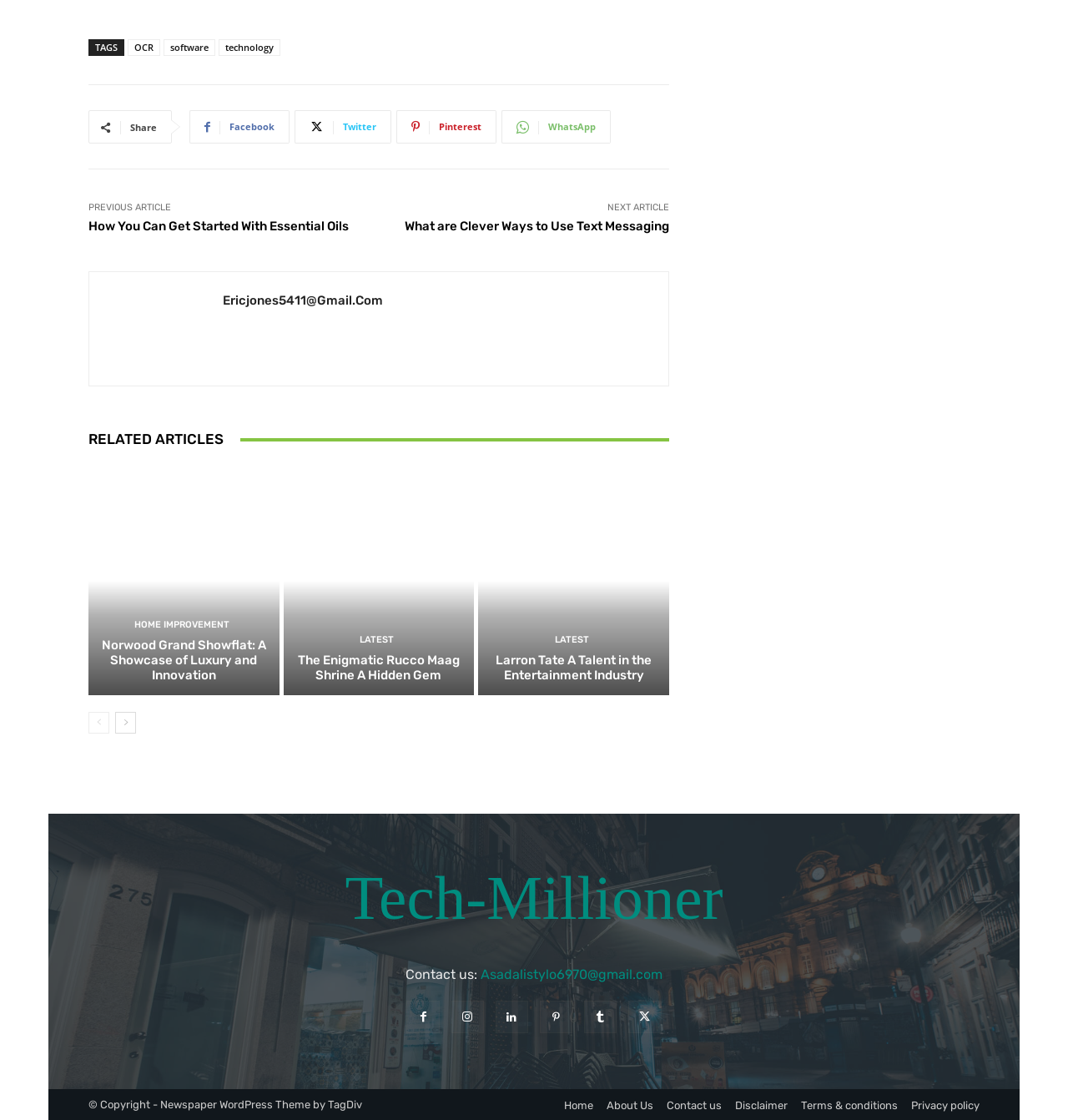Could you determine the bounding box coordinates of the clickable element to complete the instruction: "Click on the 'TAGS' link"? Provide the coordinates as four float numbers between 0 and 1, i.e., [left, top, right, bottom].

[0.089, 0.037, 0.11, 0.048]